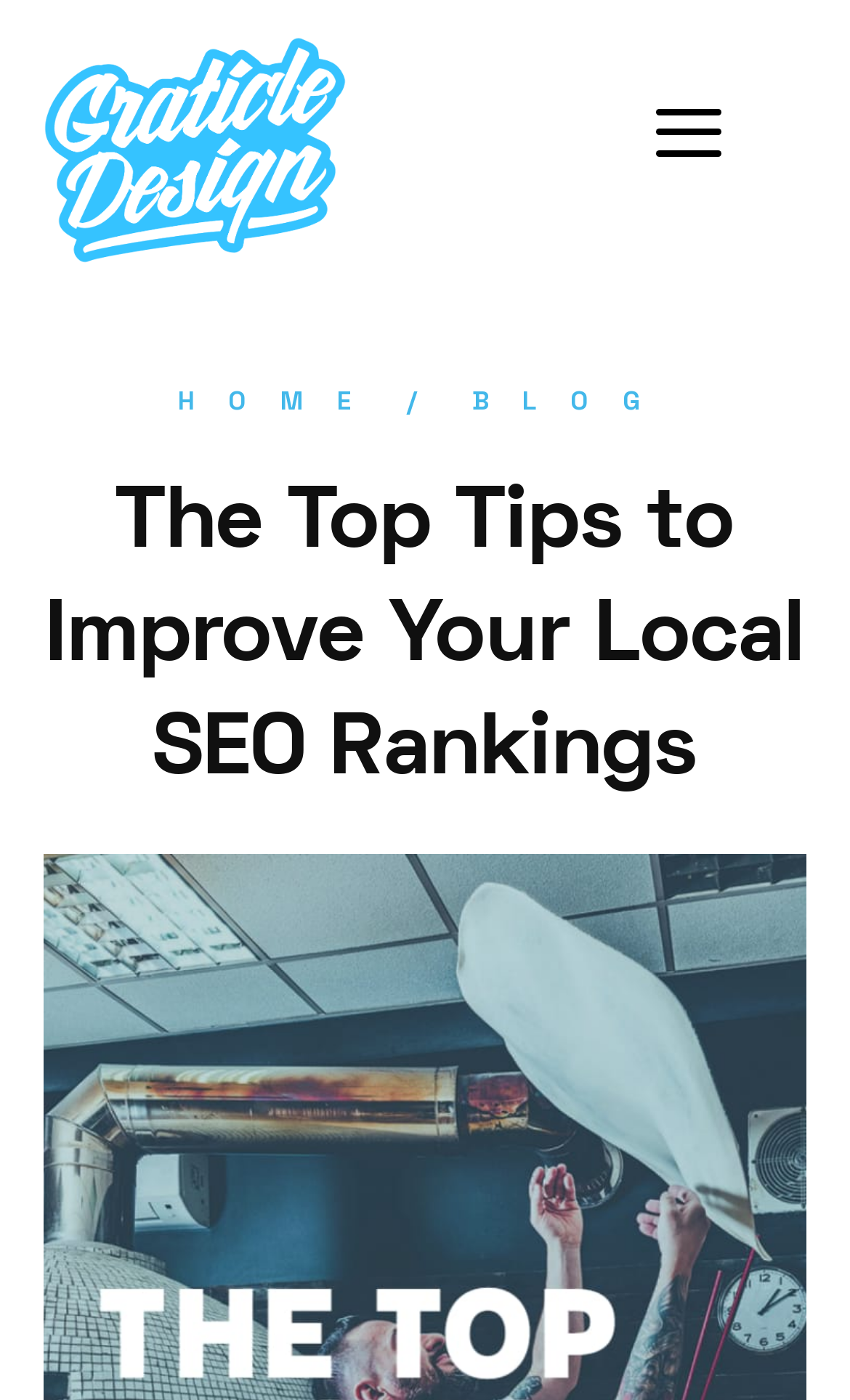Please determine the bounding box of the UI element that matches this description: Blog. The coordinates should be given as (top-left x, top-left y, bottom-right x, bottom-right y), with all values between 0 and 1.

[0.555, 0.274, 0.791, 0.299]